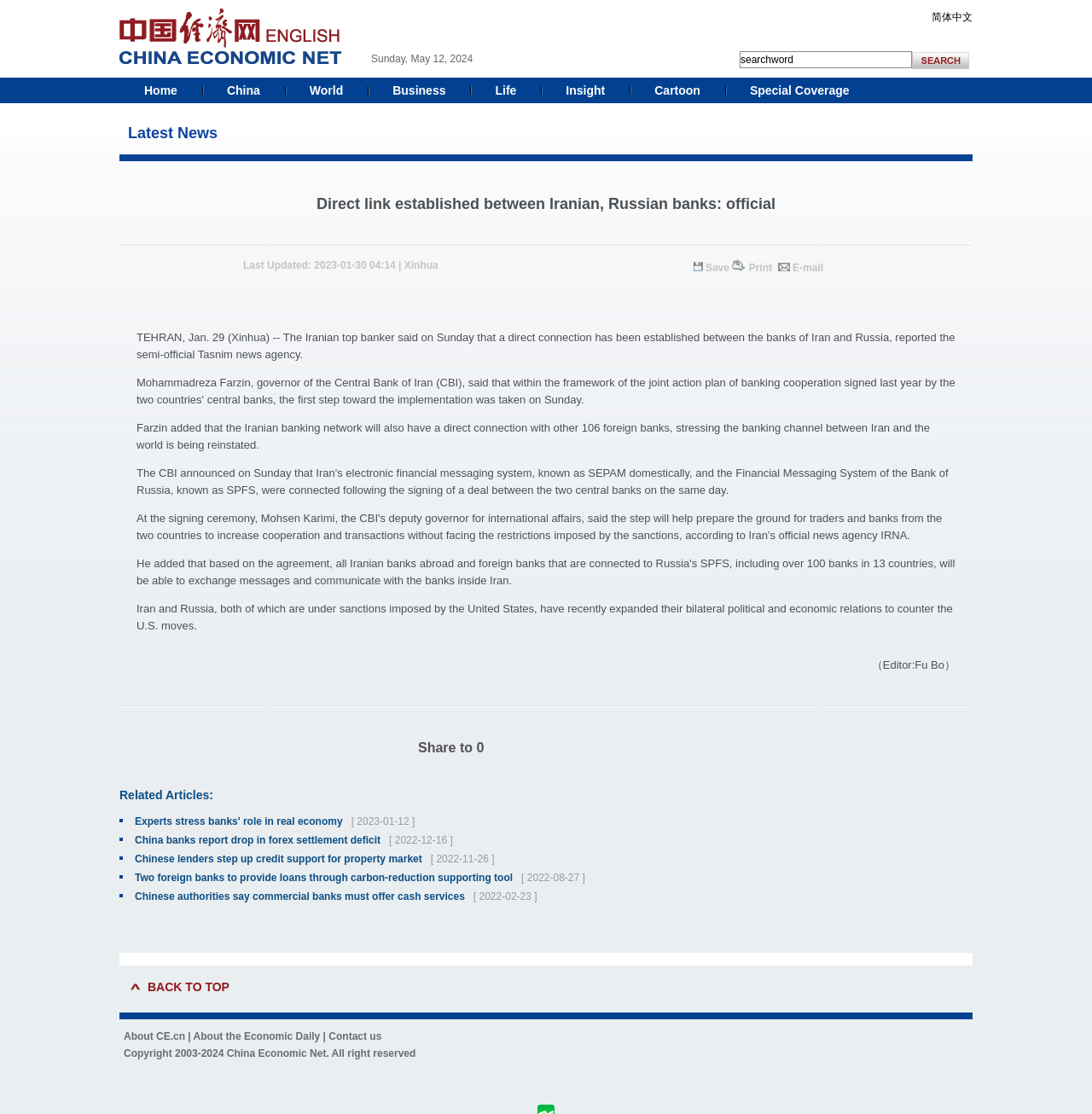Please determine the bounding box coordinates of the element's region to click for the following instruction: "Back to top".

[0.135, 0.88, 0.21, 0.892]